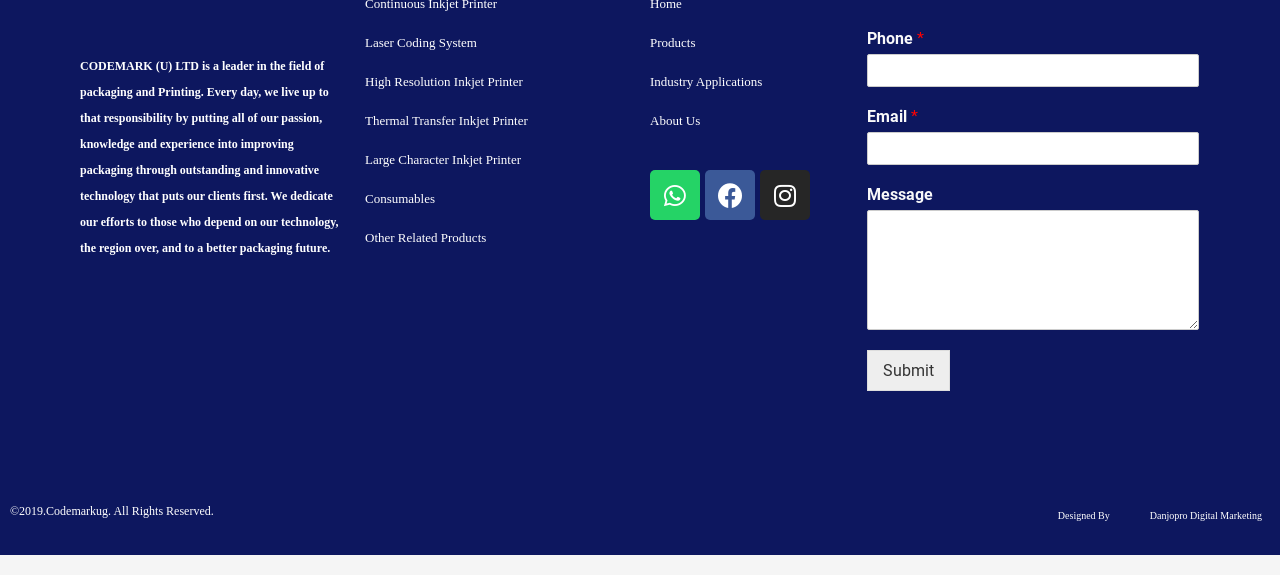Specify the bounding box coordinates of the element's area that should be clicked to execute the given instruction: "Click the Whatsapp link". The coordinates should be four float numbers between 0 and 1, i.e., [left, top, right, bottom].

[0.508, 0.296, 0.547, 0.383]